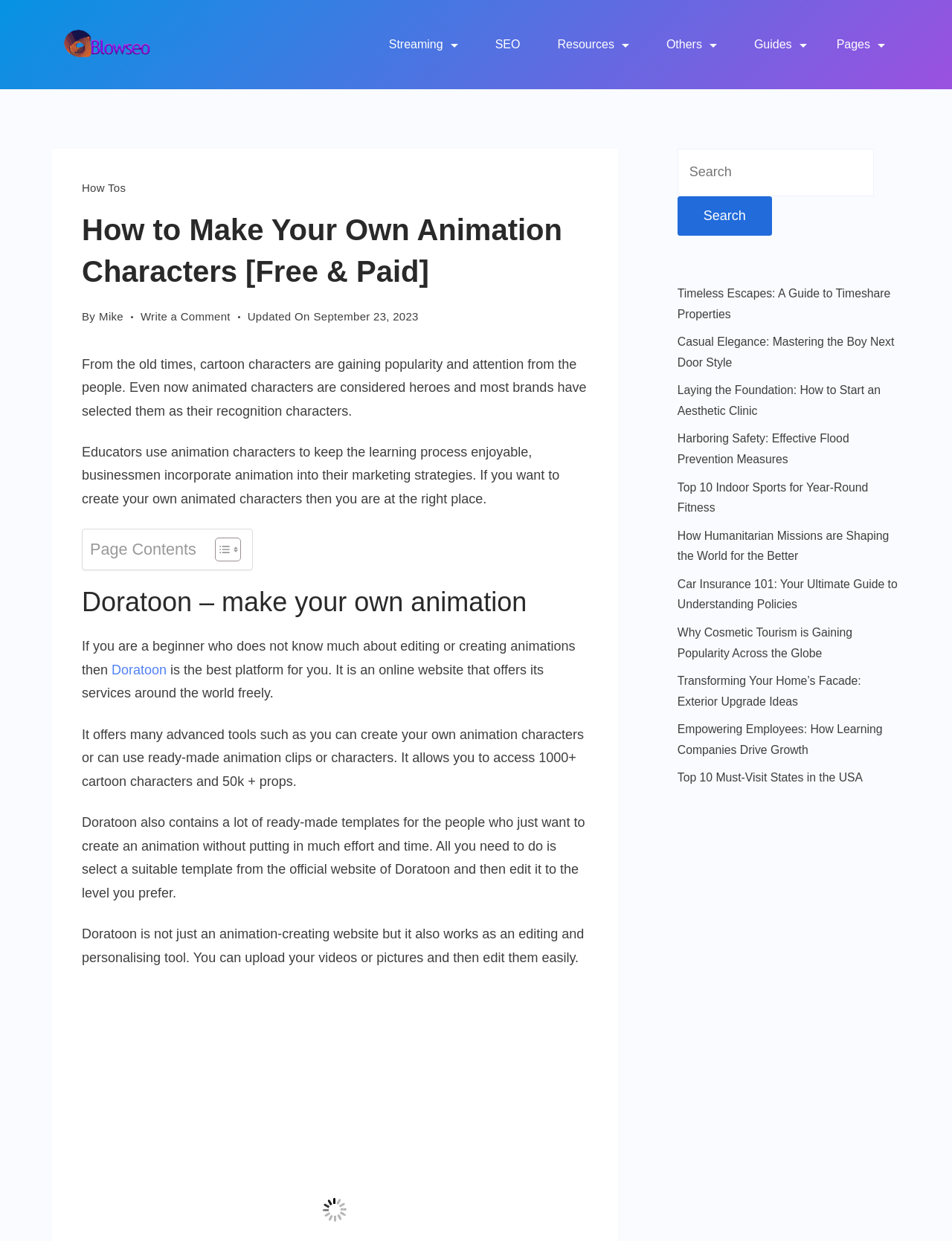Please answer the following question using a single word or phrase: 
What is the benefit of using Doratoon for animation creation?

Effortless and interesting